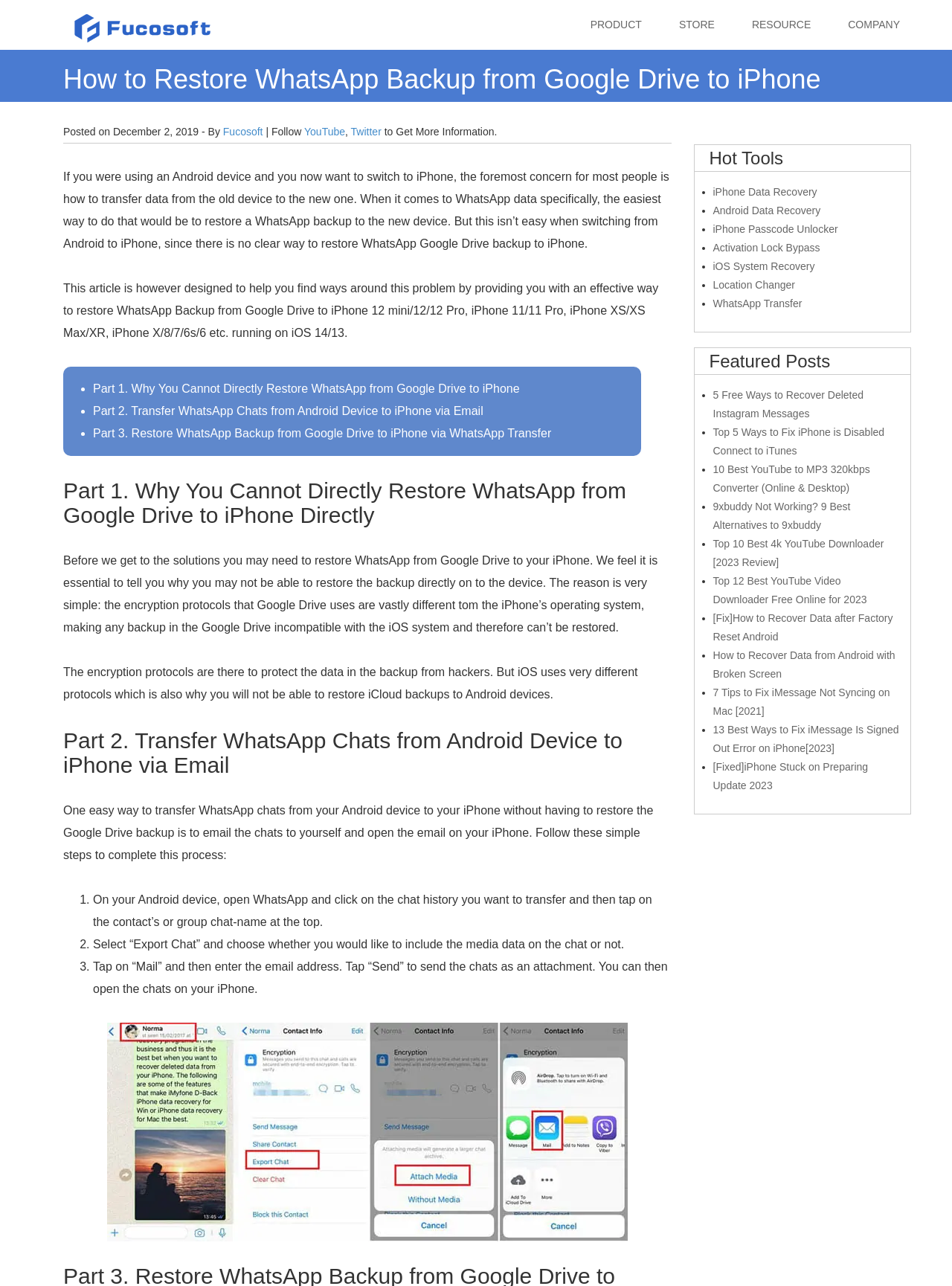Identify the bounding box coordinates of the area you need to click to perform the following instruction: "Click on the 'WhatsApp Transfer' link".

[0.749, 0.231, 0.842, 0.24]